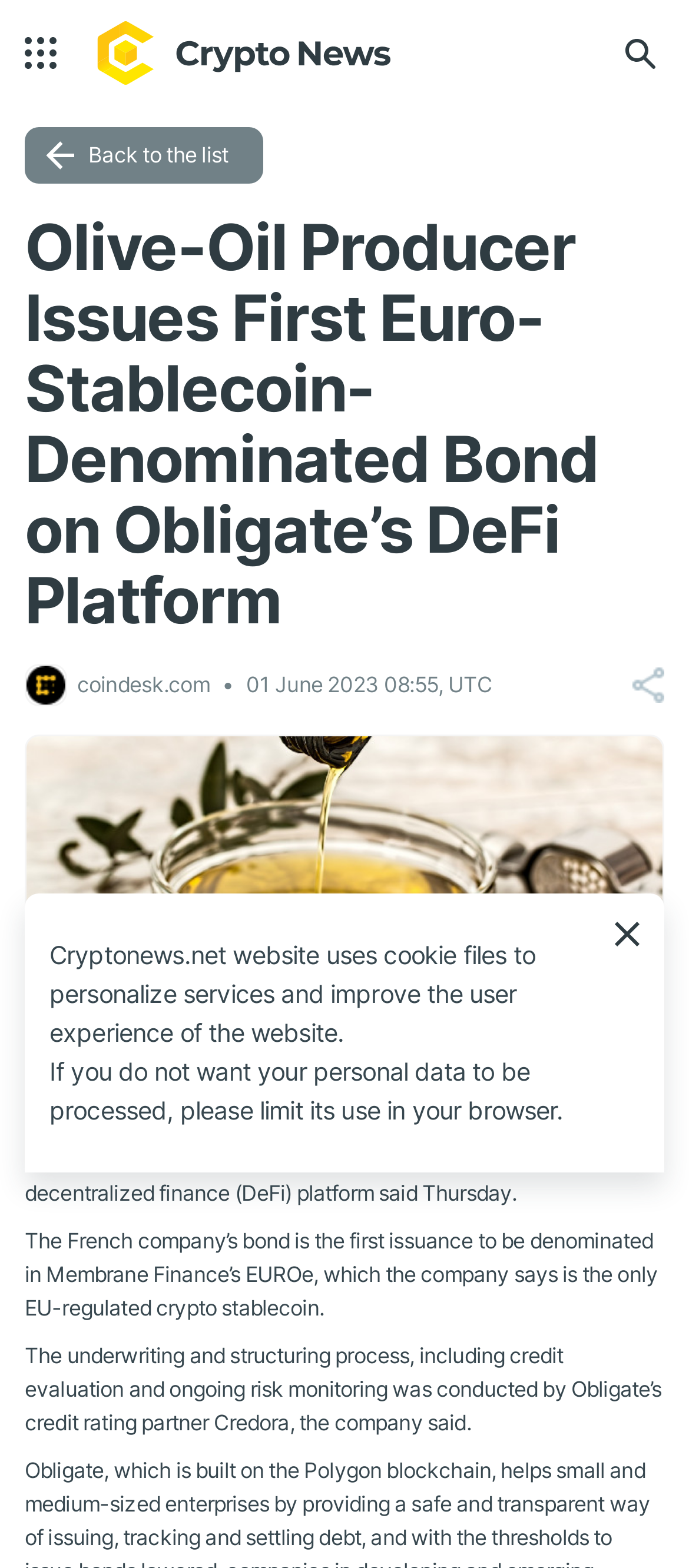Generate a comprehensive description of the contents of the webpage.

The webpage appears to be a news article about Lamar Olive Oil issuing an on-chain bond using Obligate, a decentralized finance (DeFi) platform. At the top left of the page, there is a logo link, accompanied by an image of the logo. Below the logo, there is a link to "Back to the list". 

The main heading of the article, "Olive-Oil Producer Issues First Euro-Stablecoin-Denominated Bond on Obligate’s DeFi Platform", is prominently displayed across the top of the page. 

To the right of the heading, there is a smaller image of a source logo, followed by the text "coindesk.com" and a timestamp "01 June 2023 08:55, UTC". 

The main content of the article is divided into three paragraphs. The first paragraph describes Lamar Olive Oil's issuance of an on-chain bond using Obligate, a first for the sustainable-agriculture industry. The second paragraph explains that the bond is denominated in Membrane Finance's EUROe, a EU-regulated crypto stablecoin. The third paragraph details the underwriting and structuring process conducted by Obligate's credit rating partner Credora.

At the bottom of the page, there are two static text elements, one informing users about the website's use of cookie files to personalize services and improve user experience, and another providing instructions on how to limit the use of personal data in the browser.